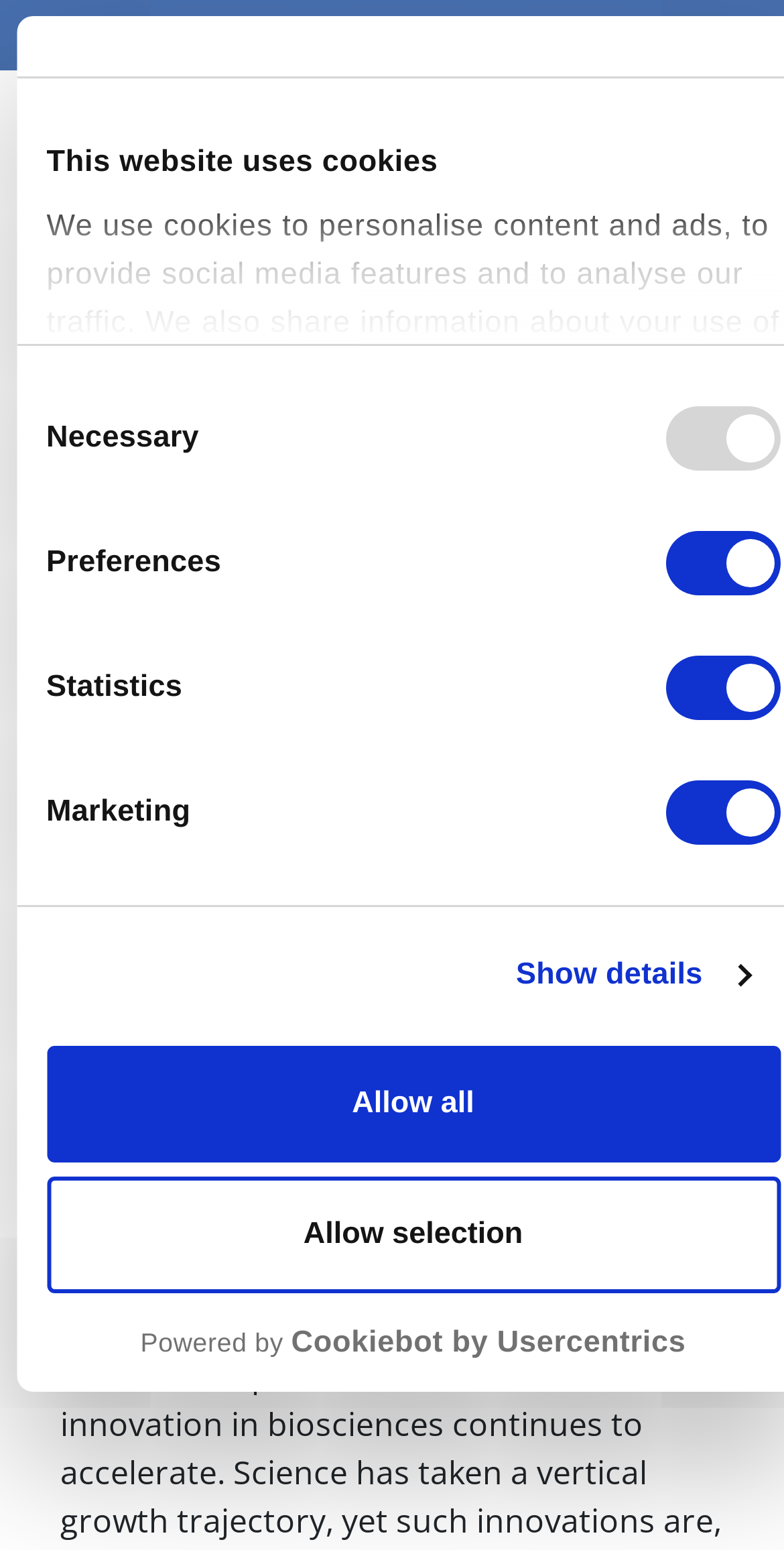Kindly provide the bounding box coordinates of the section you need to click on to fulfill the given instruction: "Click the 'Home' link".

[0.194, 0.062, 0.806, 0.109]